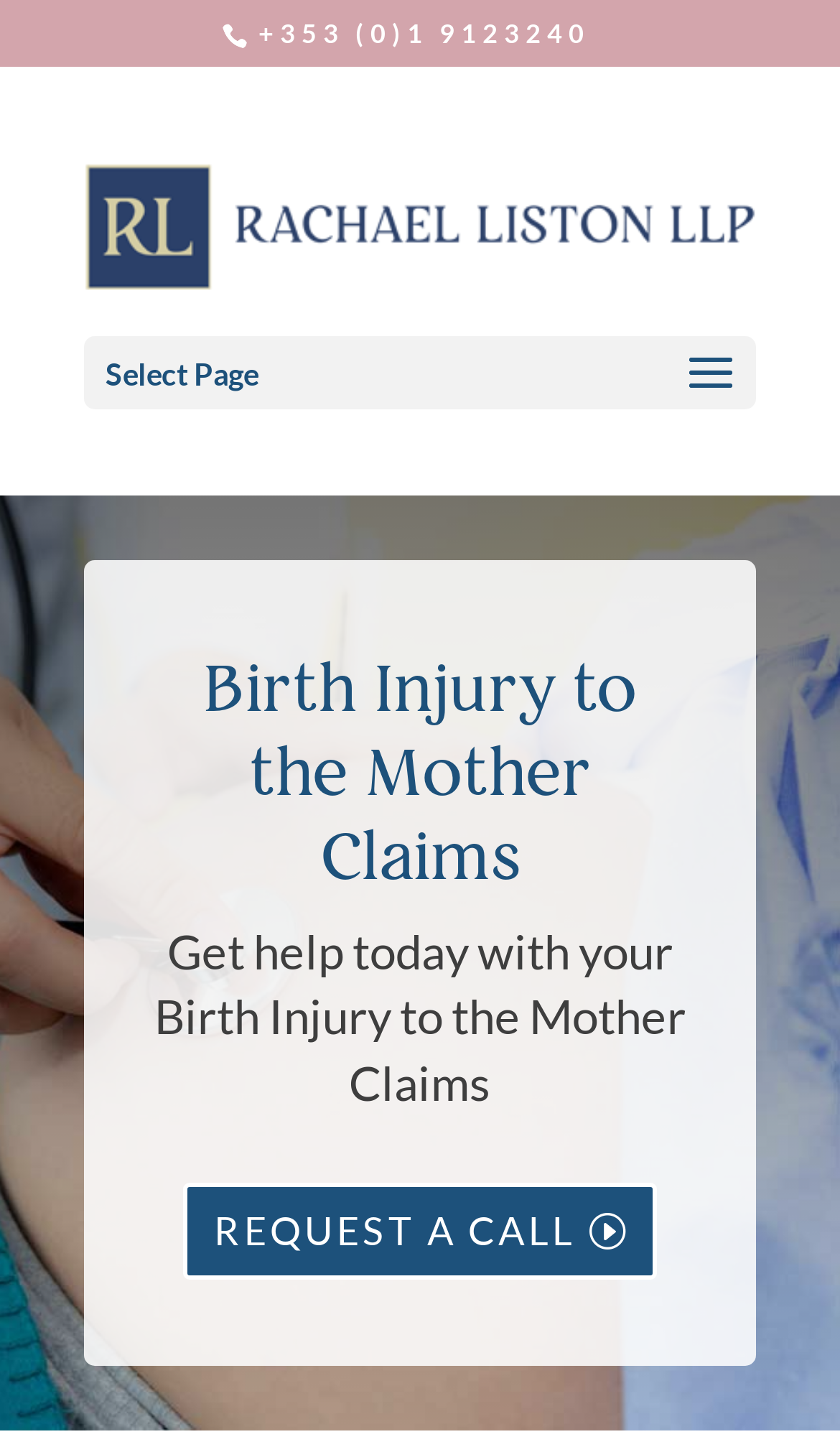Identify the main heading from the webpage and provide its text content.

Birth Injury to the Mother Claims